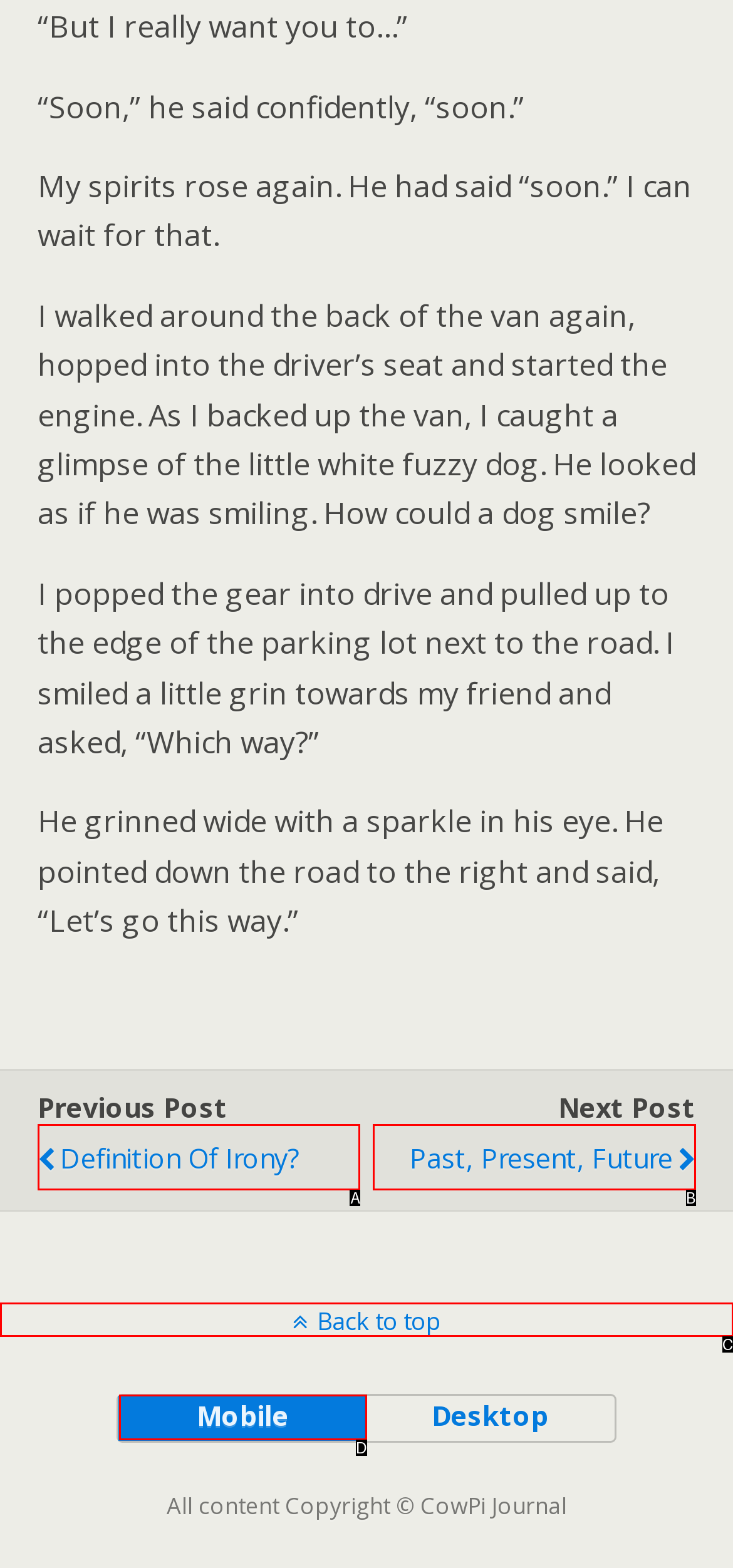Identify the option that corresponds to the description: Back to top. Provide only the letter of the option directly.

C